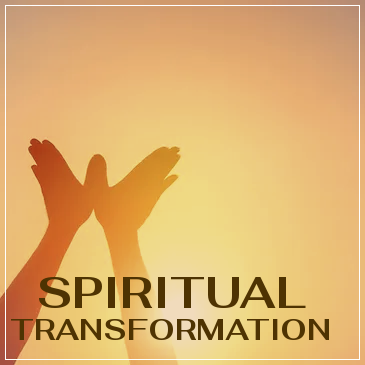What is the purpose of the image?
Look at the image and respond with a single word or a short phrase.

To invite reflection